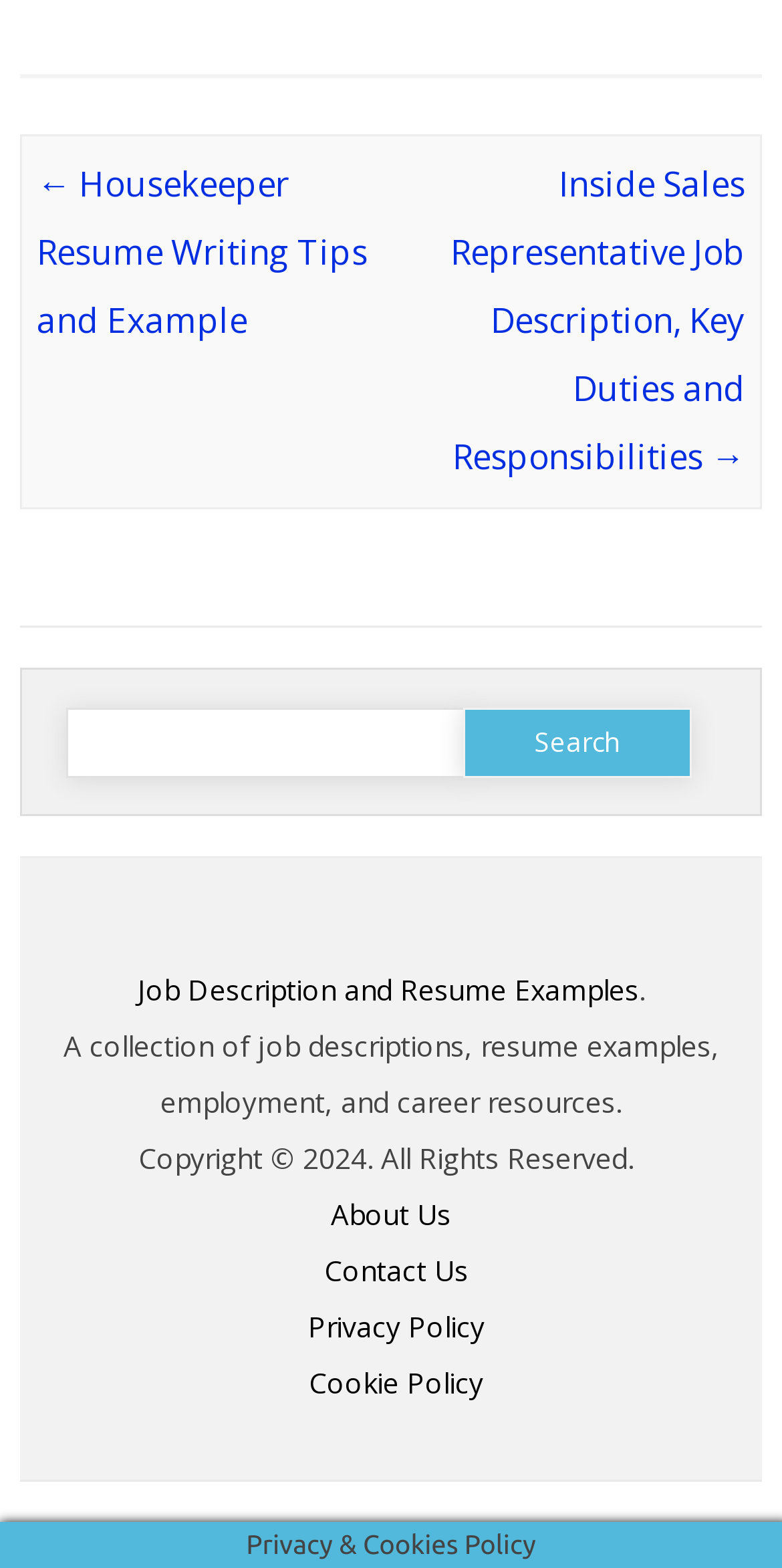What are the available links in the footer section?
Based on the image, answer the question with as much detail as possible.

The links 'About Us', 'Contact Us', 'Privacy Policy', and 'Cookie Policy' are located in the footer section of the webpage, which suggests that these are the available links in the footer section.